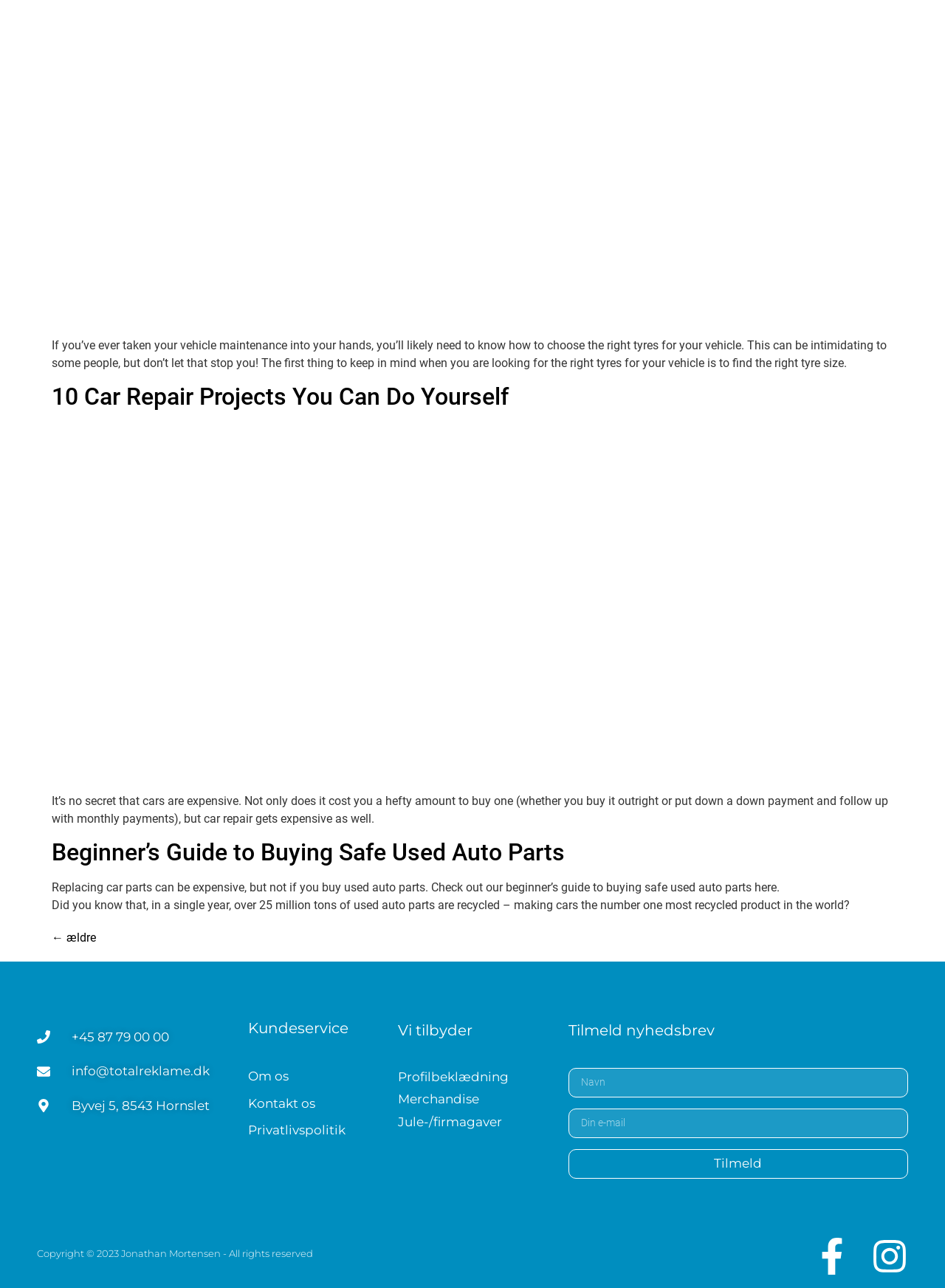Pinpoint the bounding box coordinates of the element to be clicked to execute the instruction: "Enter your email address to subscribe to the newsletter".

[0.602, 0.86, 0.961, 0.883]